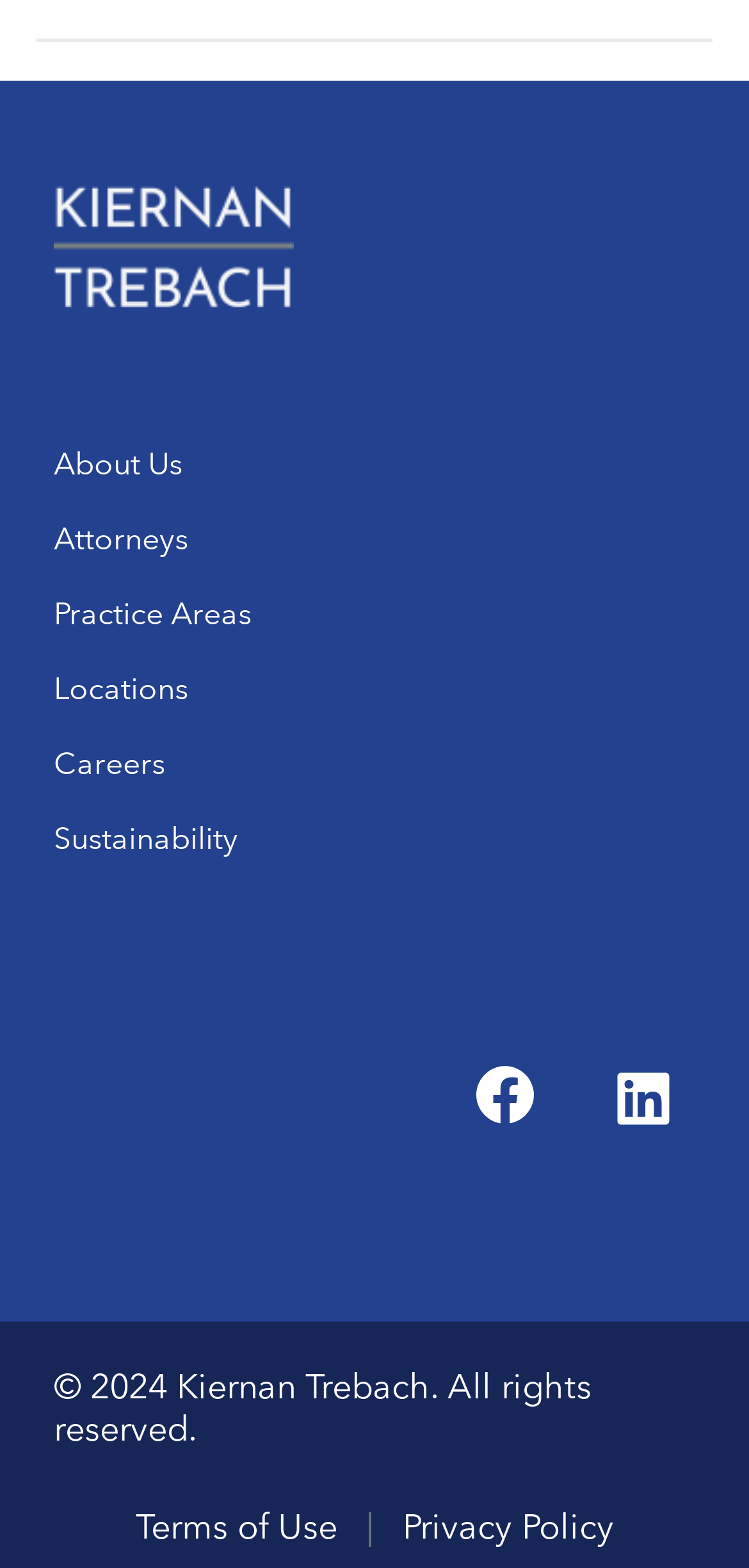How many social media links are present?
Give a detailed and exhaustive answer to the question.

There are two social media links present on the webpage, one for Facebook and one for LinkedIn, which can be found at the bottom of the page.